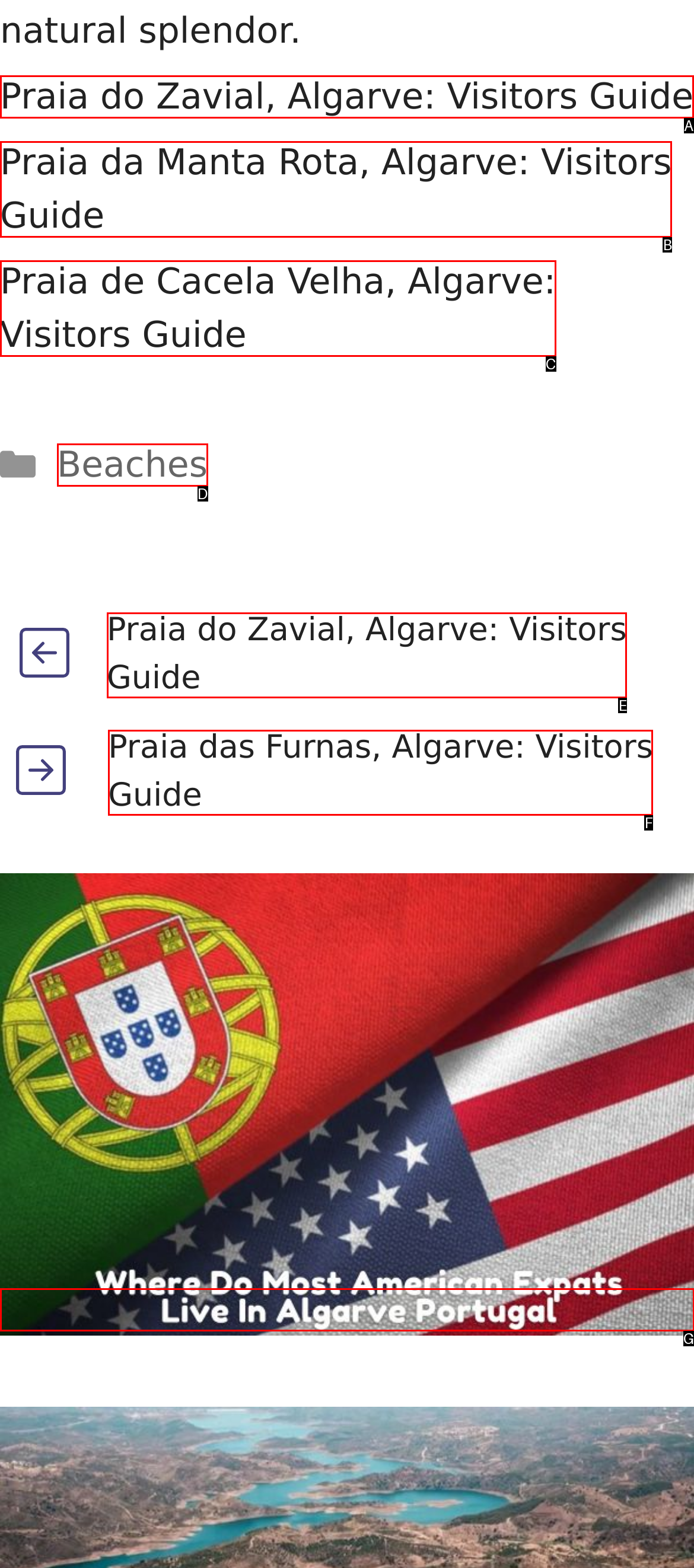Tell me which one HTML element best matches the description: Beaches Answer with the option's letter from the given choices directly.

D